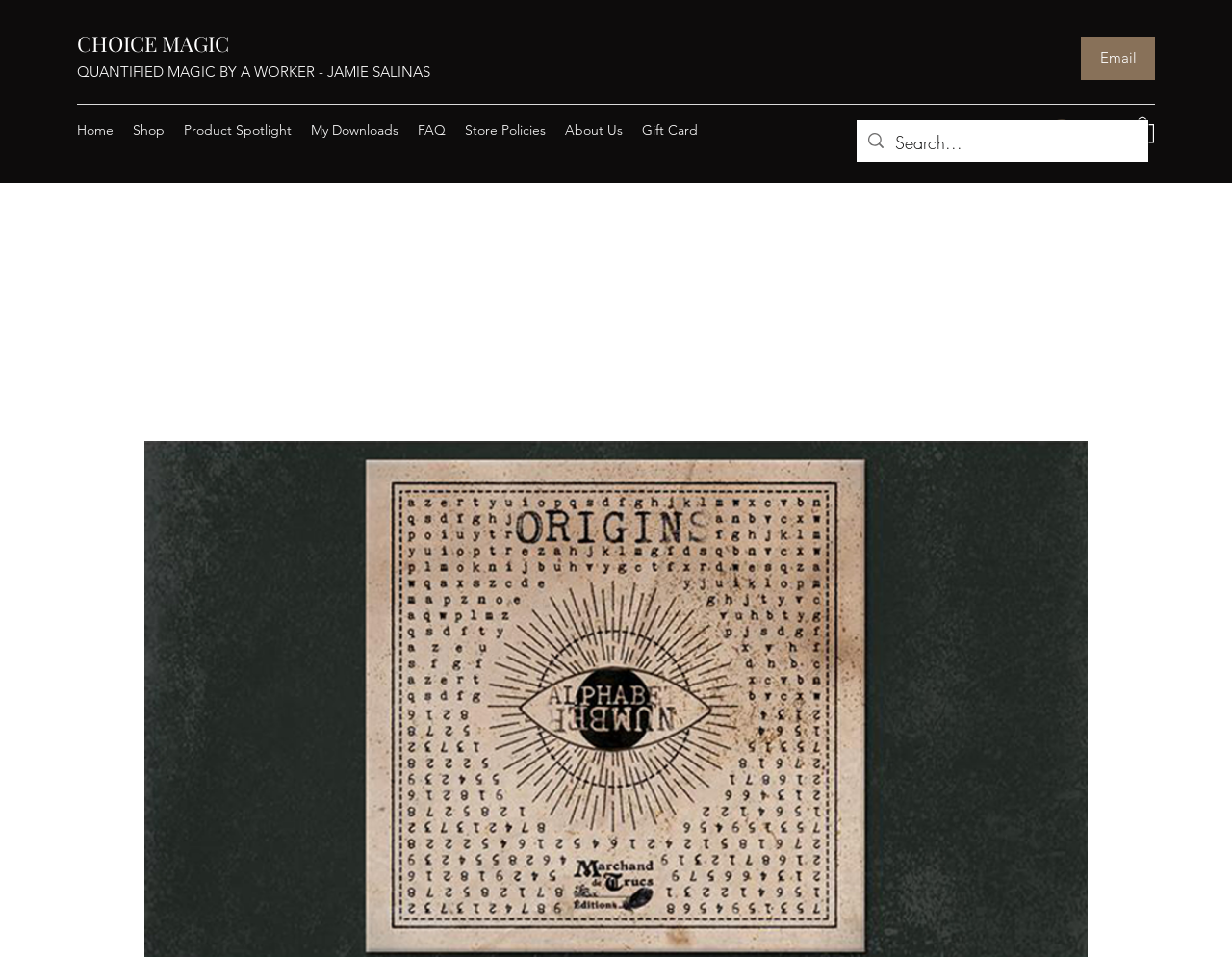What is the phone number on the webpage?
Using the information presented in the image, please offer a detailed response to the question.

I found the phone number by looking at the static text element located at the top right corner of the webpage, which displays the phone number '832-724-3045'.